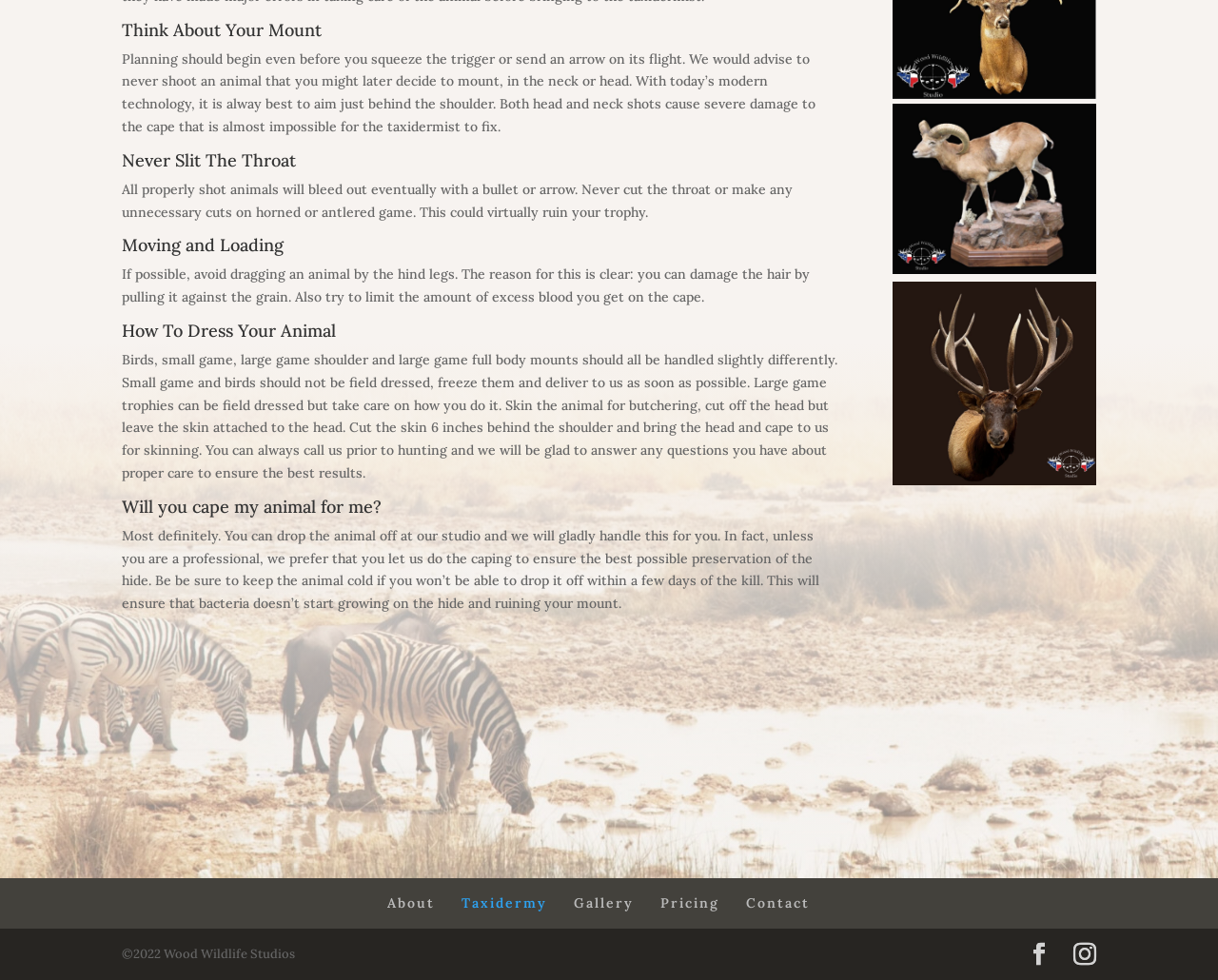Identify the bounding box of the HTML element described as: "Pricing".

[0.542, 0.912, 0.591, 0.93]